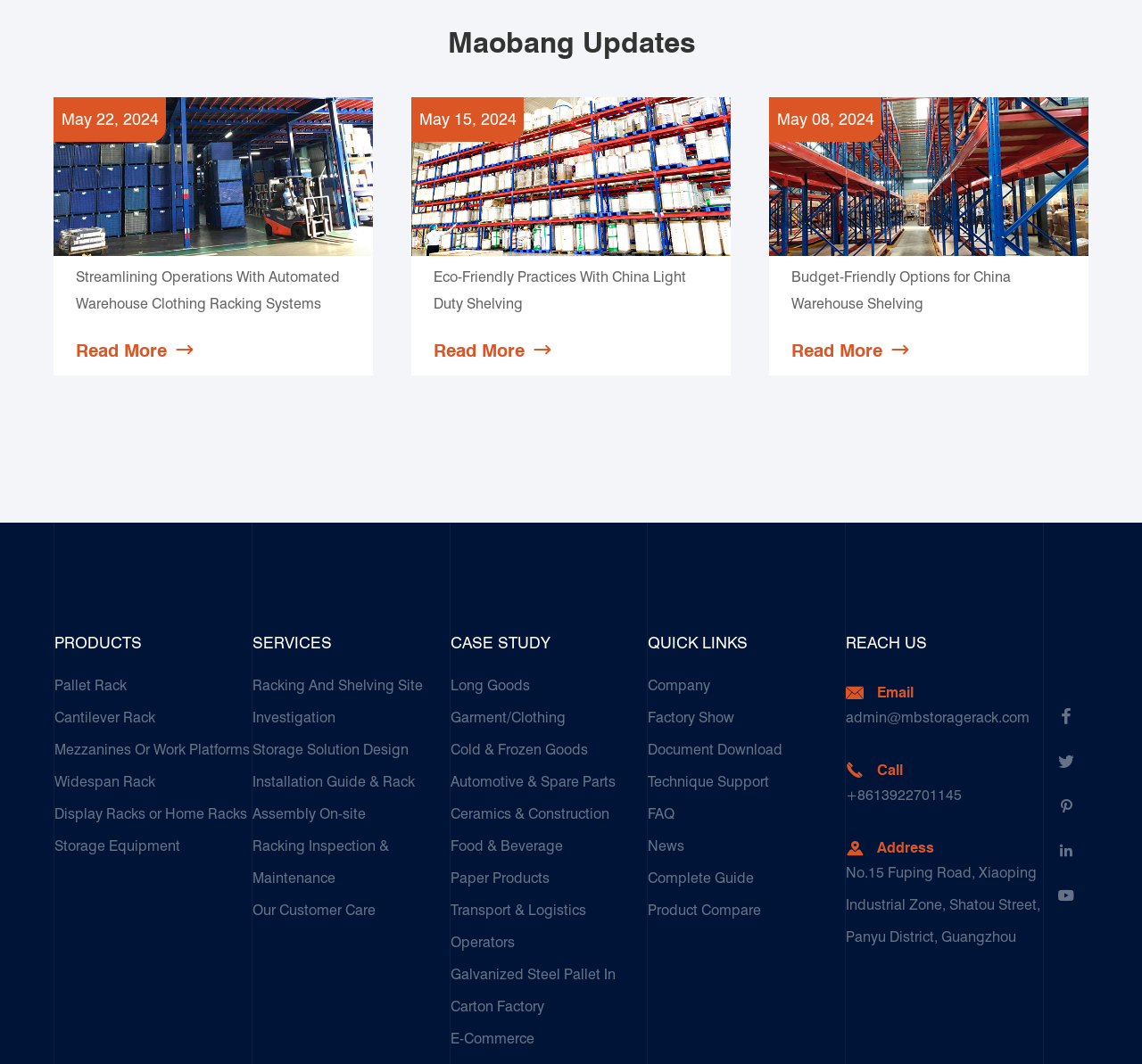What is the location of the company's factory?
Relying on the image, give a concise answer in one word or a brief phrase.

Guangzhou